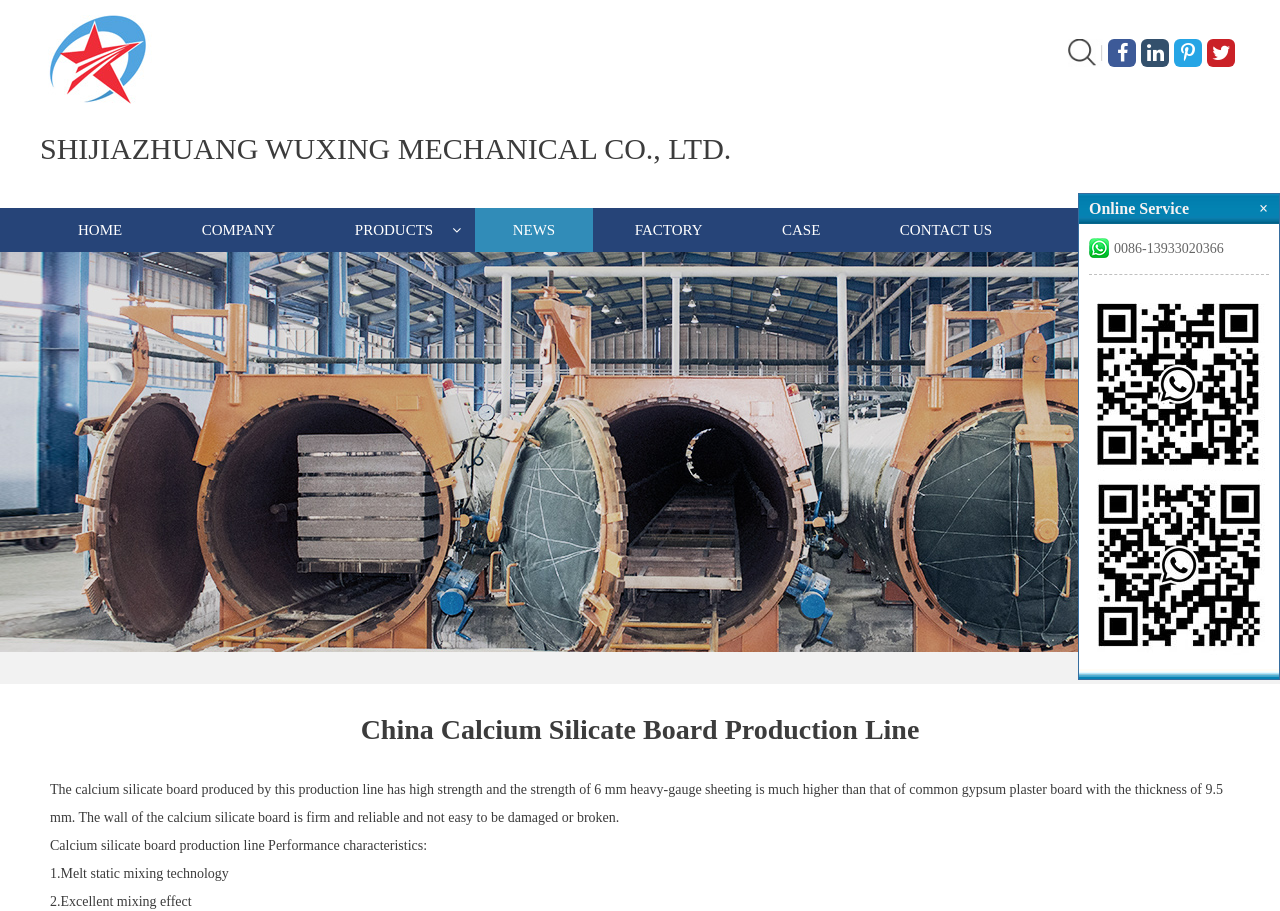Pinpoint the bounding box coordinates of the clickable area needed to execute the instruction: "Click the NEWS link". The coordinates should be specified as four float numbers between 0 and 1, i.e., [left, top, right, bottom].

[0.944, 0.724, 0.969, 0.741]